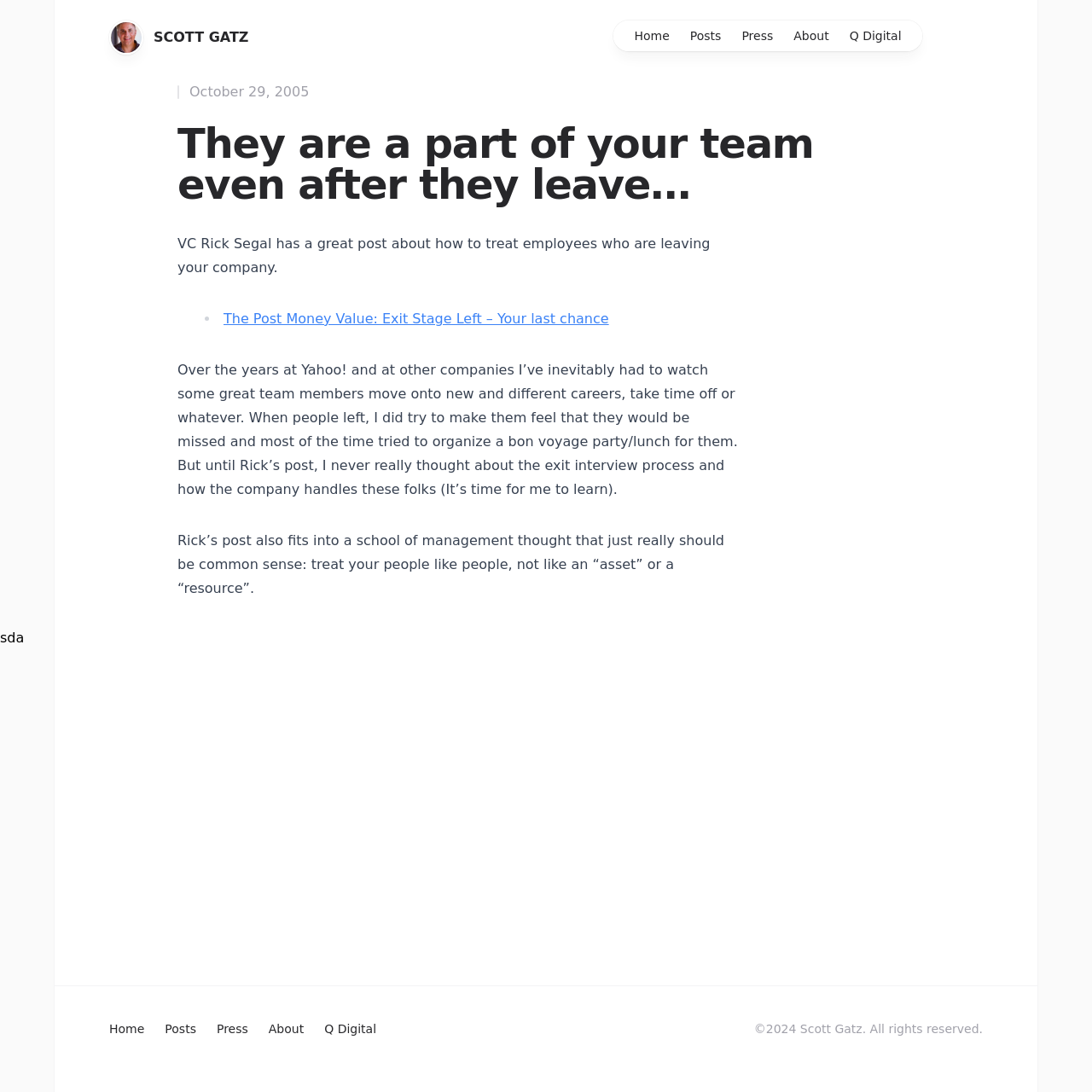Look at the image and write a detailed answer to the question: 
What is the date of the blog post?

I found the date of the blog post by looking at the time element within the article section, which contains the static text 'October 29, 2005'.